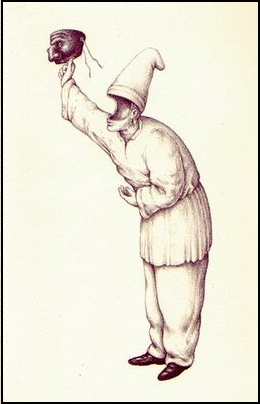What is the background of the image?
Give a single word or phrase answer based on the content of the image.

Simple and muted